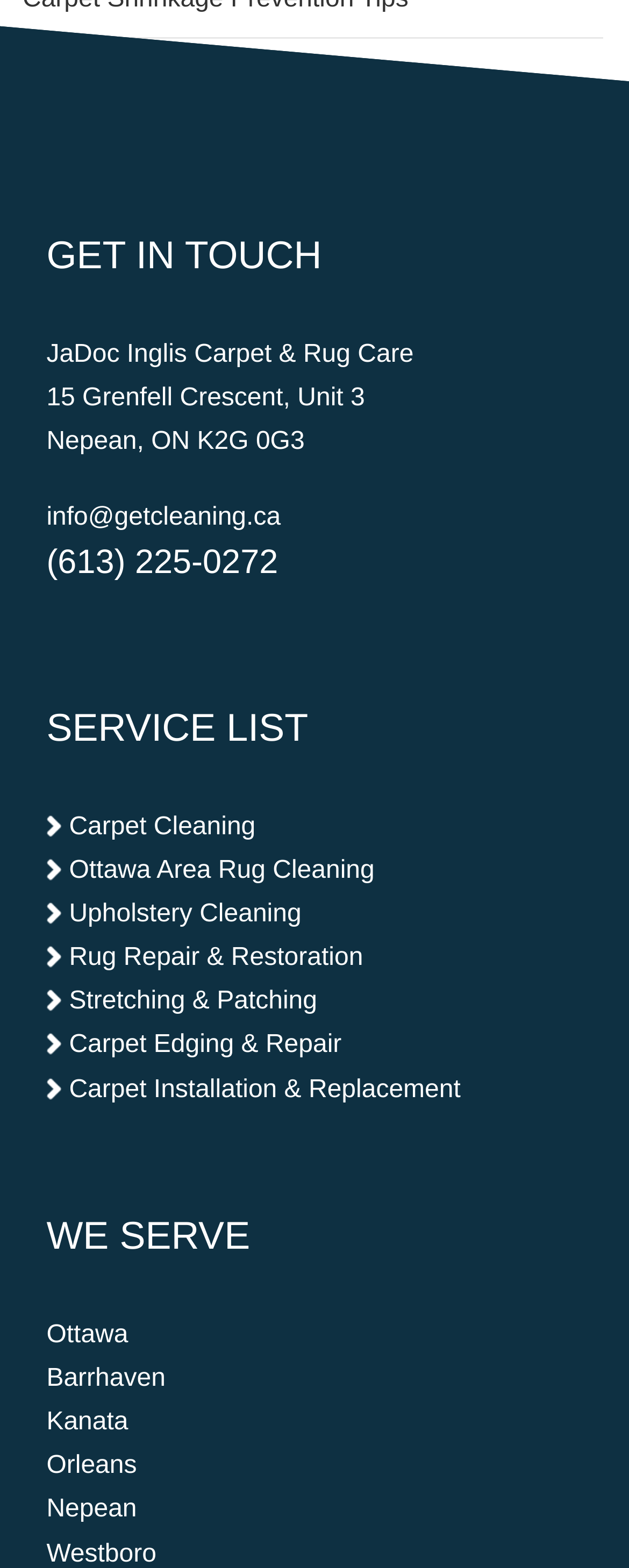Using a single word or phrase, answer the following question: 
What is the phone number?

(613) 225-0272